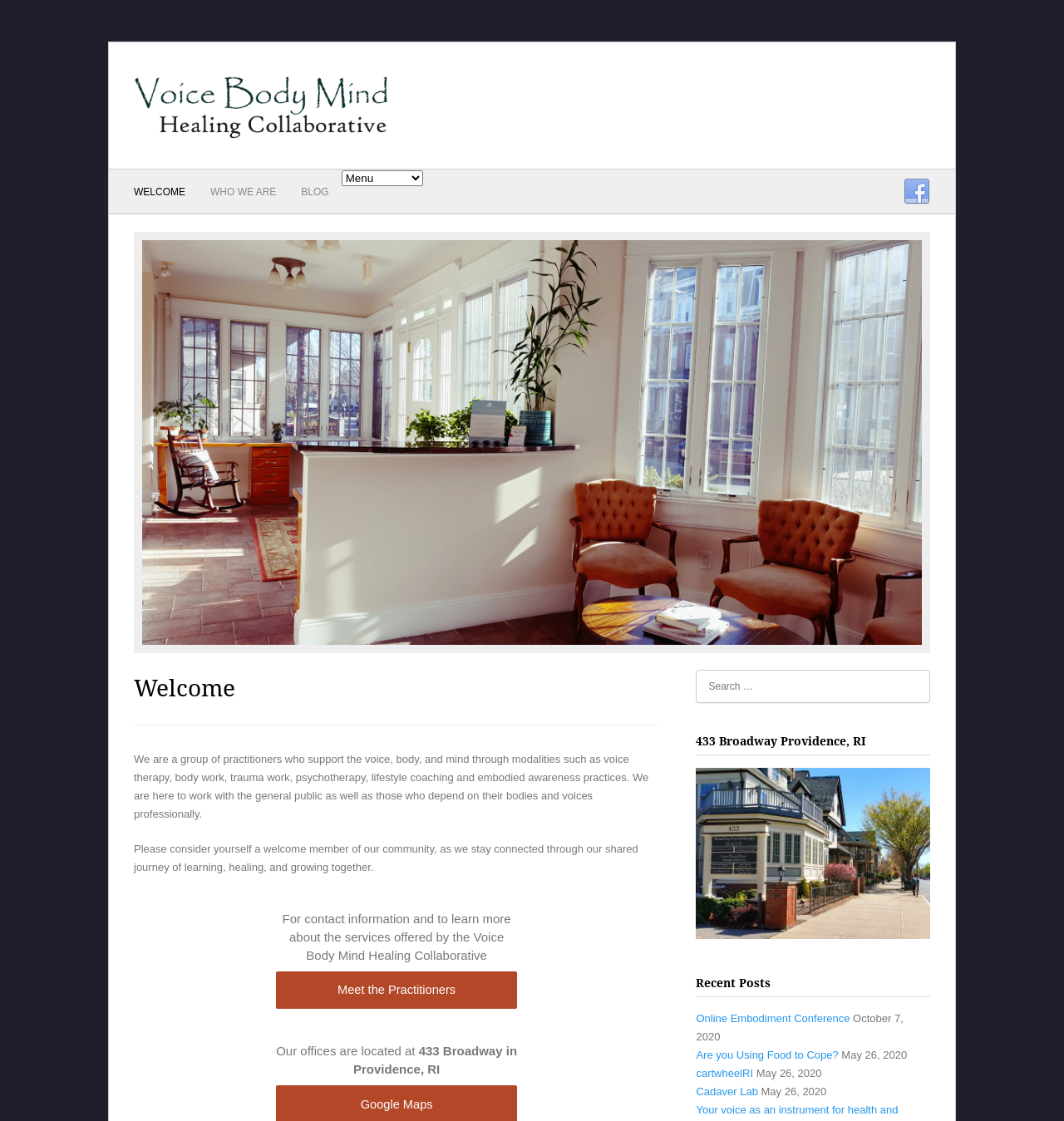Determine the bounding box coordinates of the element's region needed to click to follow the instruction: "Read the Online Embodiment Conference post". Provide these coordinates as four float numbers between 0 and 1, formatted as [left, top, right, bottom].

[0.654, 0.903, 0.799, 0.914]